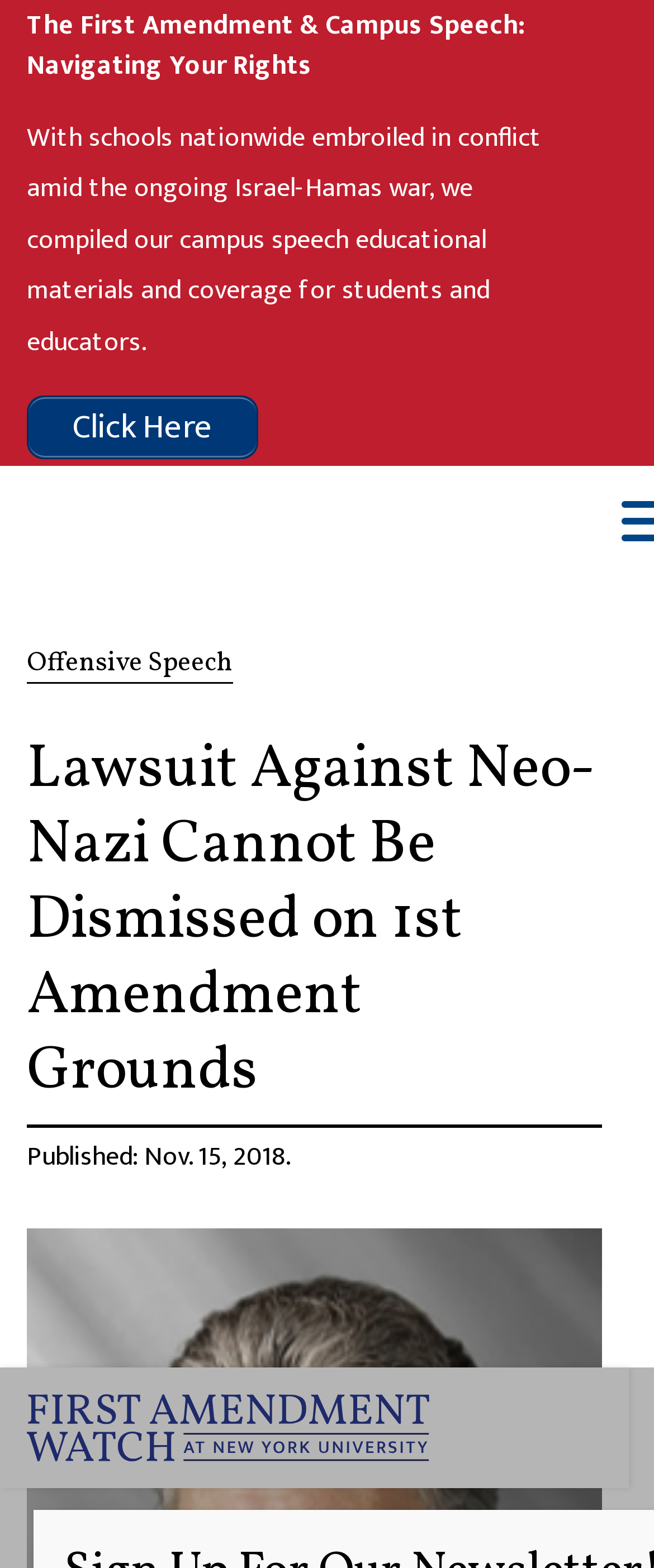Carefully examine the image and provide an in-depth answer to the question: What is the basis of the lawsuit against Andrew Anglin?

The article mentions 'See also: Neo-Nazi Publisher, Andrew Anglin, Found Liable for International Infliction of Emotional Distress' which indicates that the basis of the lawsuit against Andrew Anglin is International Infliction of Emotional Distress.